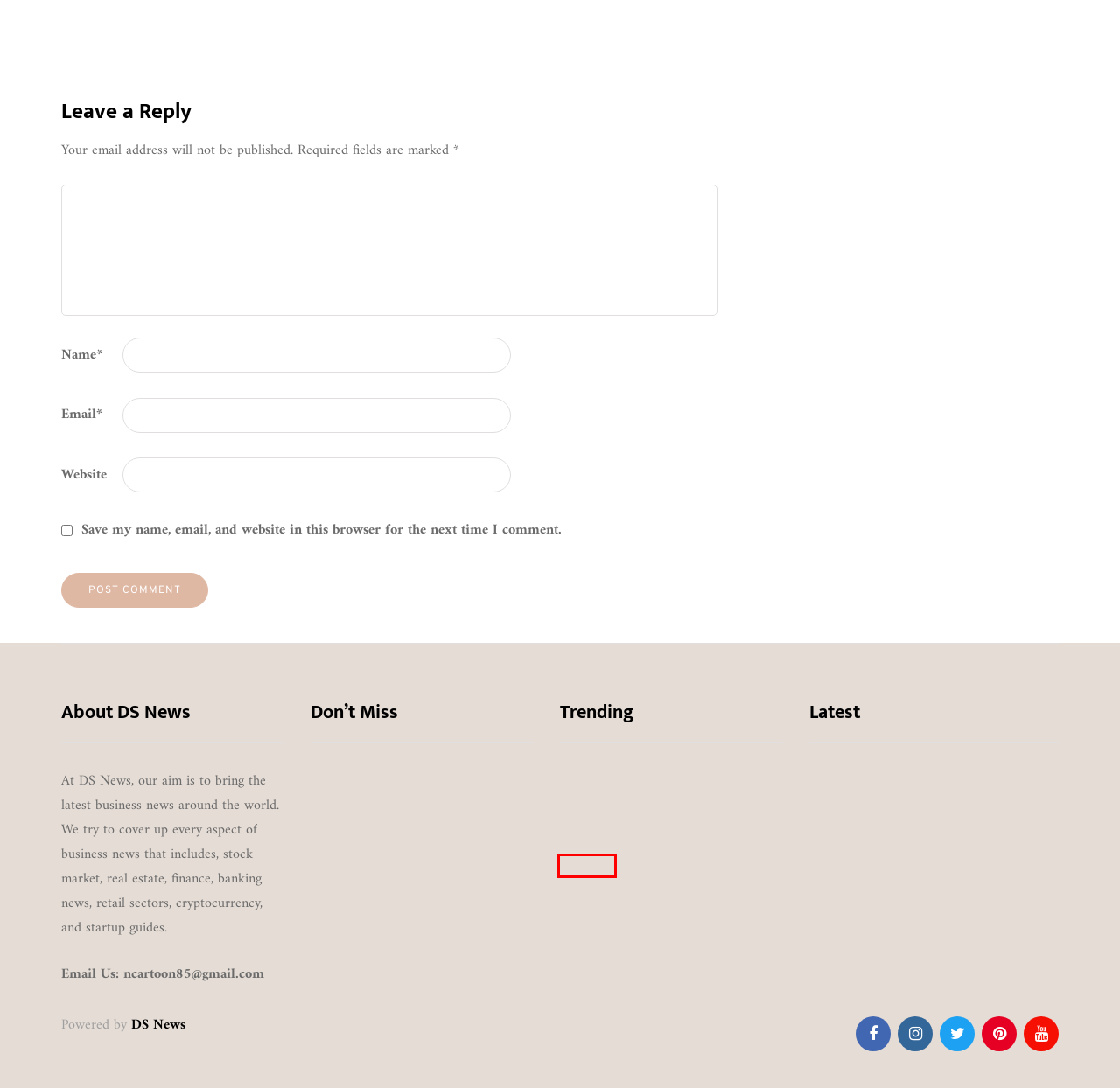Given a webpage screenshot featuring a red rectangle around a UI element, please determine the best description for the new webpage that appears after the element within the bounding box is clicked. The options are:
A. Education – DS News
B. Politics – DS News
C. Food – DS News
D. Mopoga: Revolutionizing the Gaming Landscape – DS News
E. Exploring GamingInfos.com – Your Gateway to a Diverse Variety of Games – DS News
F. Tech – DS News
G. 6 Simple Hacks for Keeping Your Car Clean All the Time – DS News
H. Extracurricular Activities - Beat Online Learning Fatigue

C